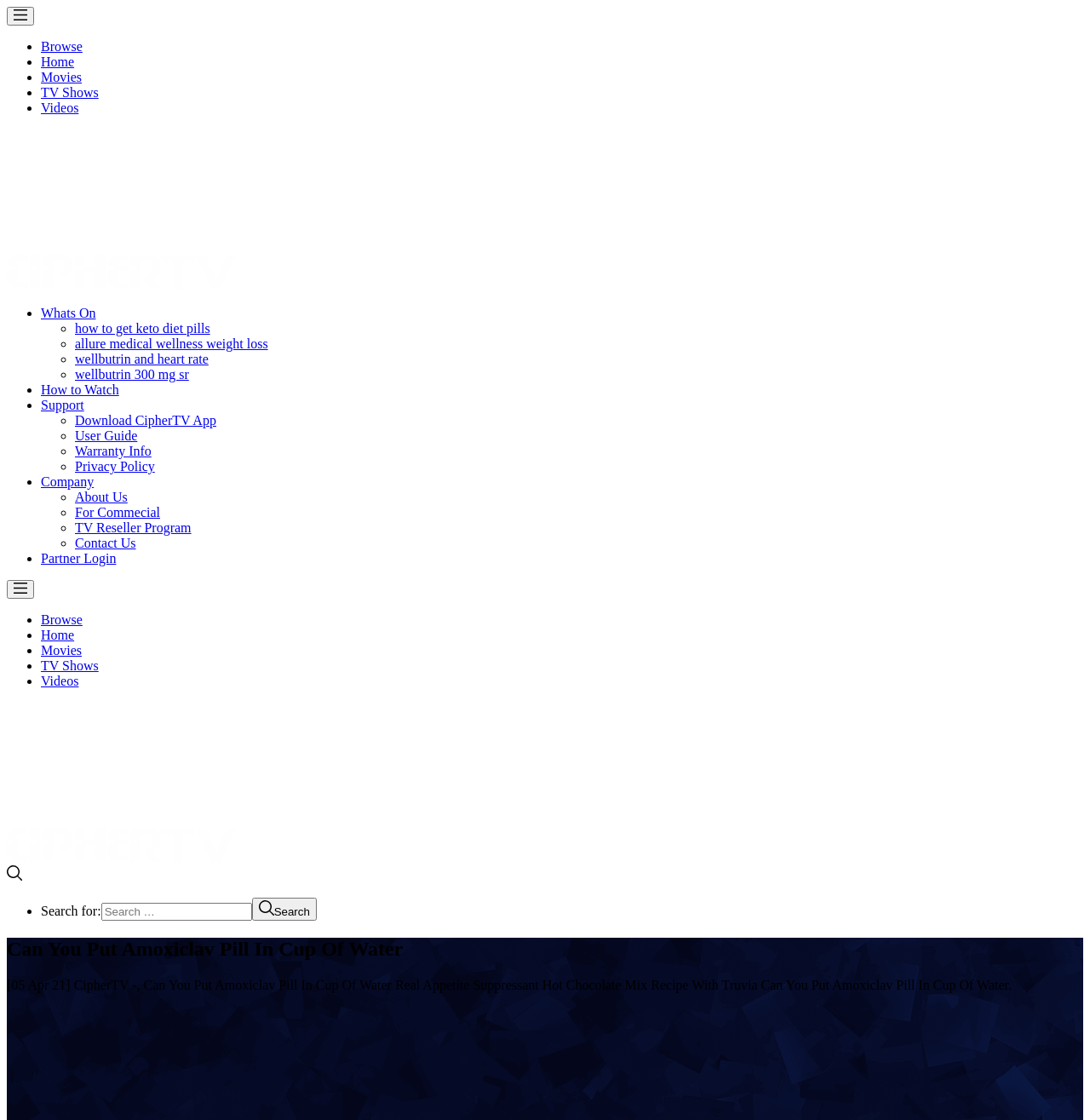Please identify the bounding box coordinates of the region to click in order to complete the given instruction: "Search for something". The coordinates should be four float numbers between 0 and 1, i.e., [left, top, right, bottom].

[0.093, 0.806, 0.231, 0.822]